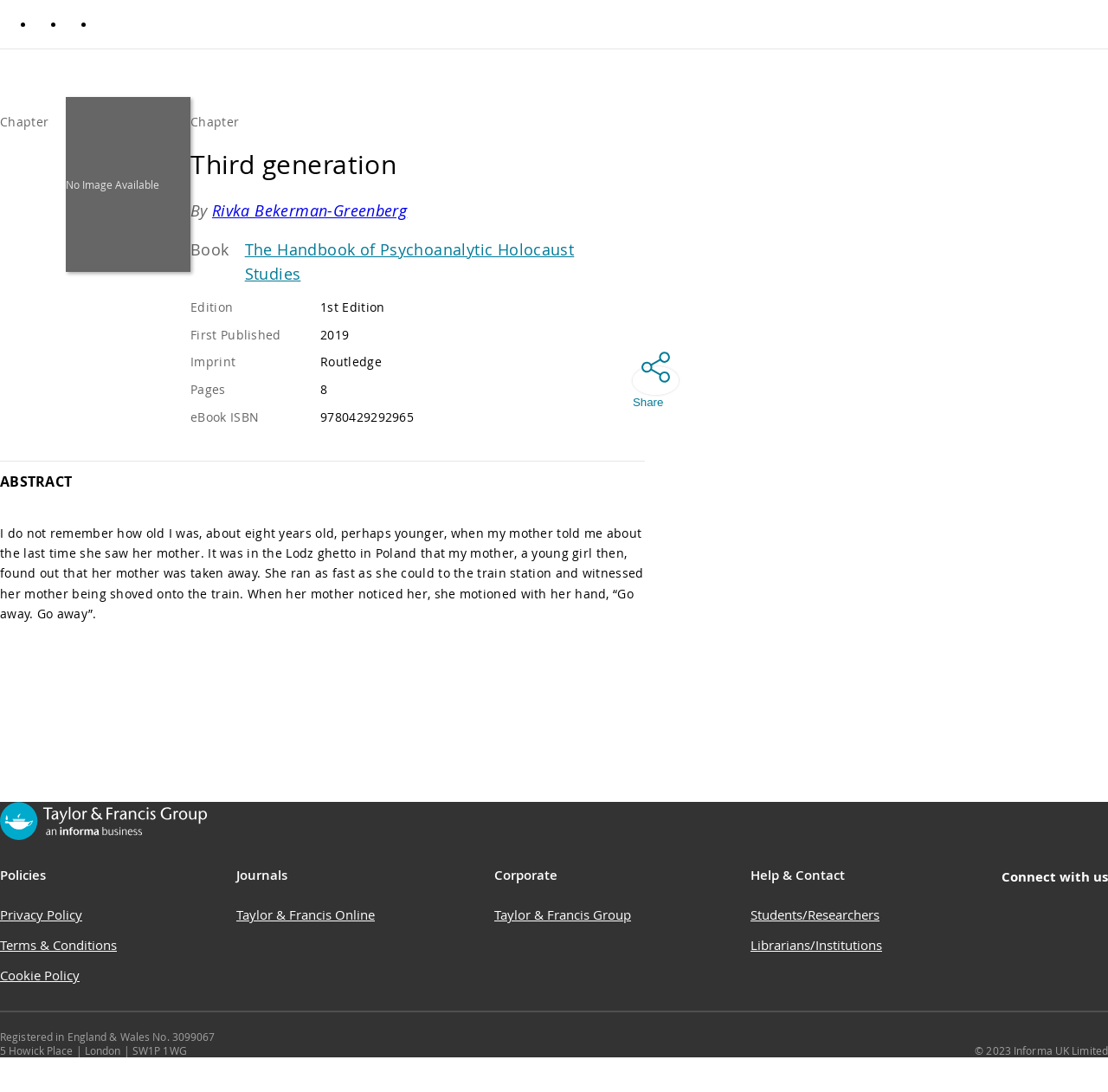Examine the image and give a thorough answer to the following question:
What is the title of the book?

I found the title of the book by looking at the text description of the link 'Parent Product link' which is 'The Handbook of Psychoanalytic Holocaust Studies'.